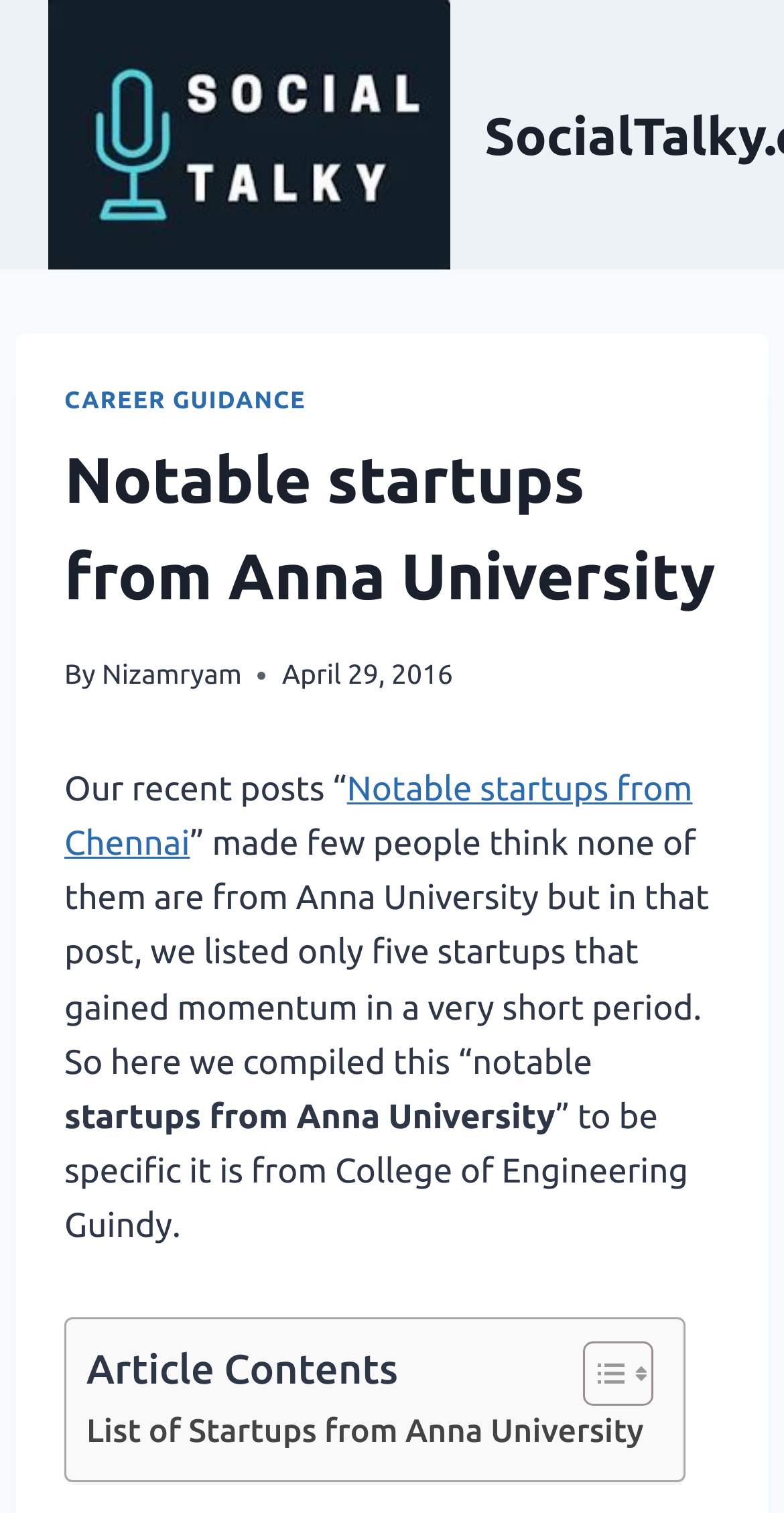What is the purpose of the 'Toggle Table of Content' button?
Based on the visual, give a brief answer using one word or a short phrase.

To show or hide the table of content